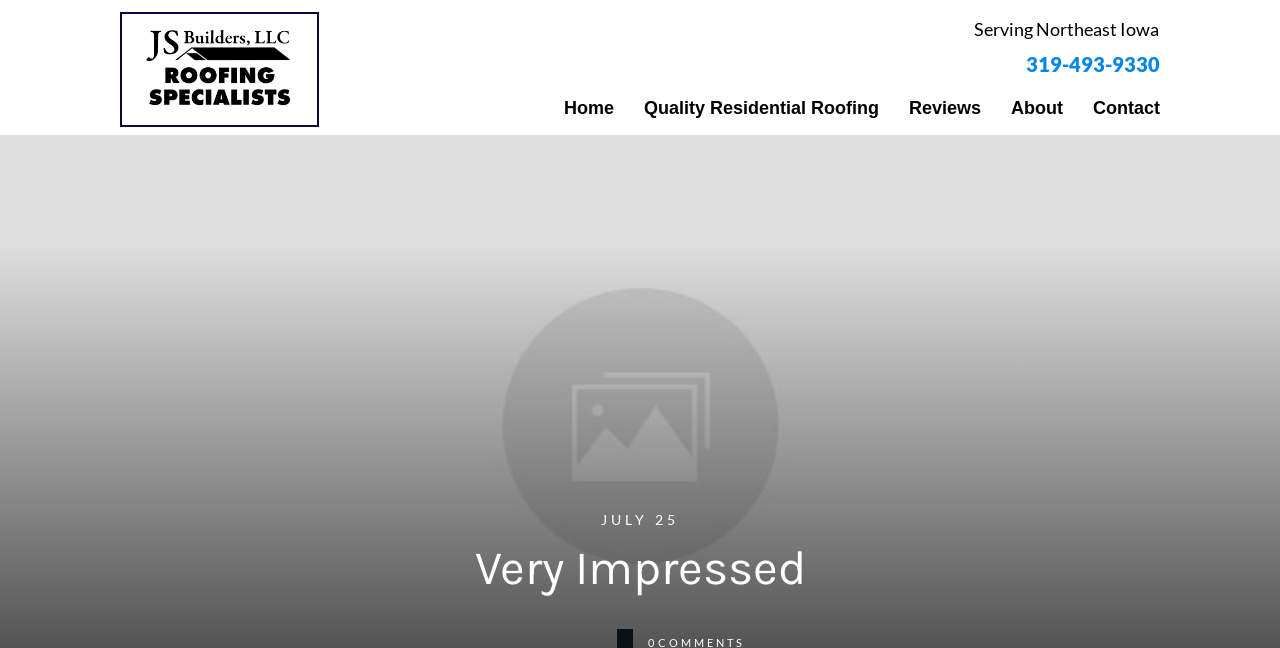Provide a comprehensive description of the webpage.

The webpage appears to be a review or testimonial page for a company called JS Builders LLC, which provides residential roofing services. At the top left of the page, there is a logo of the company, which is an image of the company's name in black. 

To the right of the logo, there are two lines of text: "Serving Northeast Iowa" and a phone number "319-493-9330". 

Below the logo and the text, there is a navigation menu with five links: "Home", "Quality Residential Roofing", "Reviews", "About", and "Contact". These links are positioned horizontally, with "Home" on the left and "Contact" on the right.

Further down the page, there is a date "JULY 25" displayed prominently. Below the date, there is a heading that reads "Very Impressed", which is likely the title of the review or testimonial. The text of the review is not explicitly mentioned in the accessibility tree, but based on the meta description, it appears to be a positive review of the company's services, mentioning that the reviewer is impressed with the installation of new gutters.